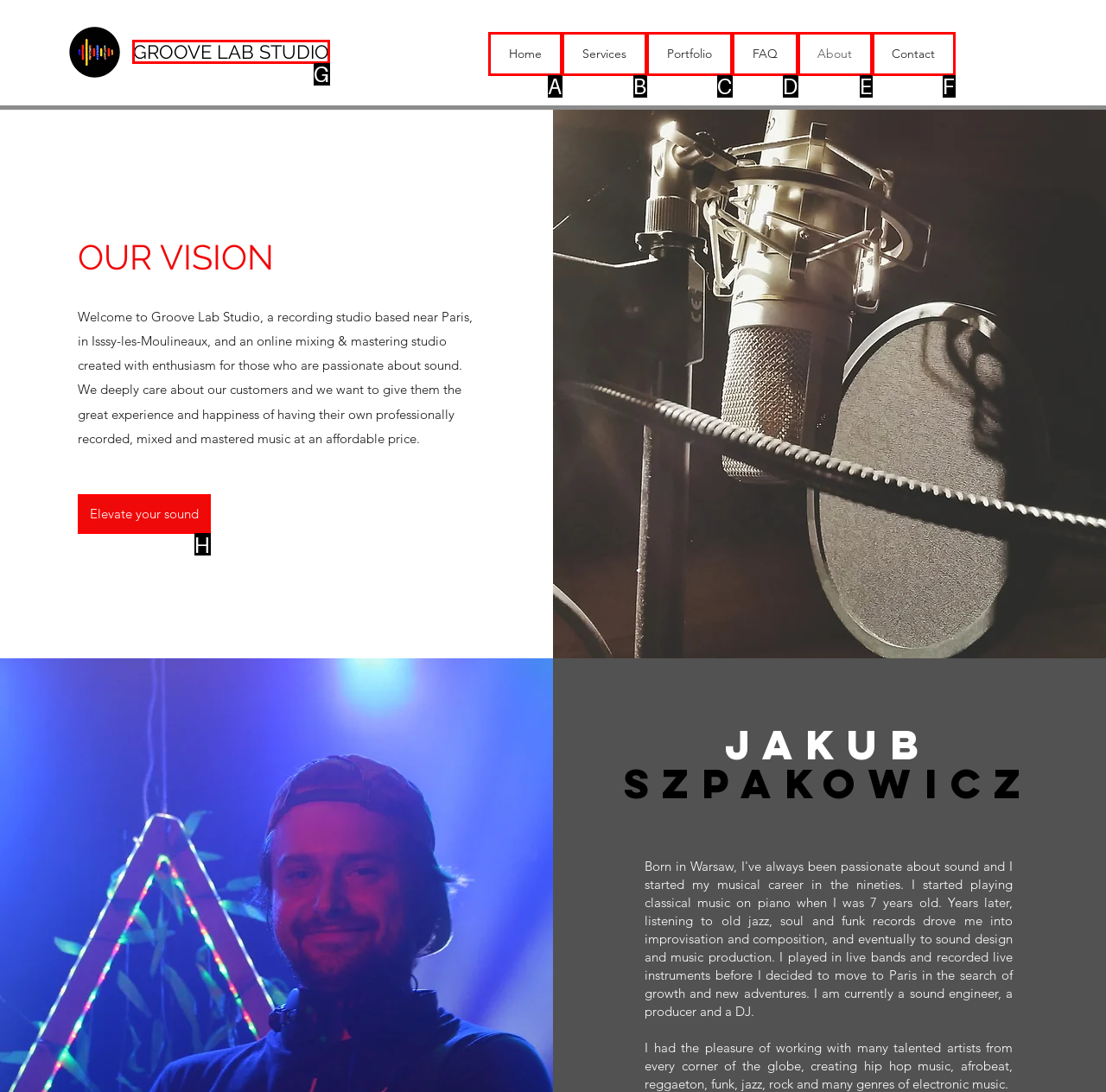Determine which UI element you should click to perform the task: Click on the Groove Lab Studio logo
Provide the letter of the correct option from the given choices directly.

G